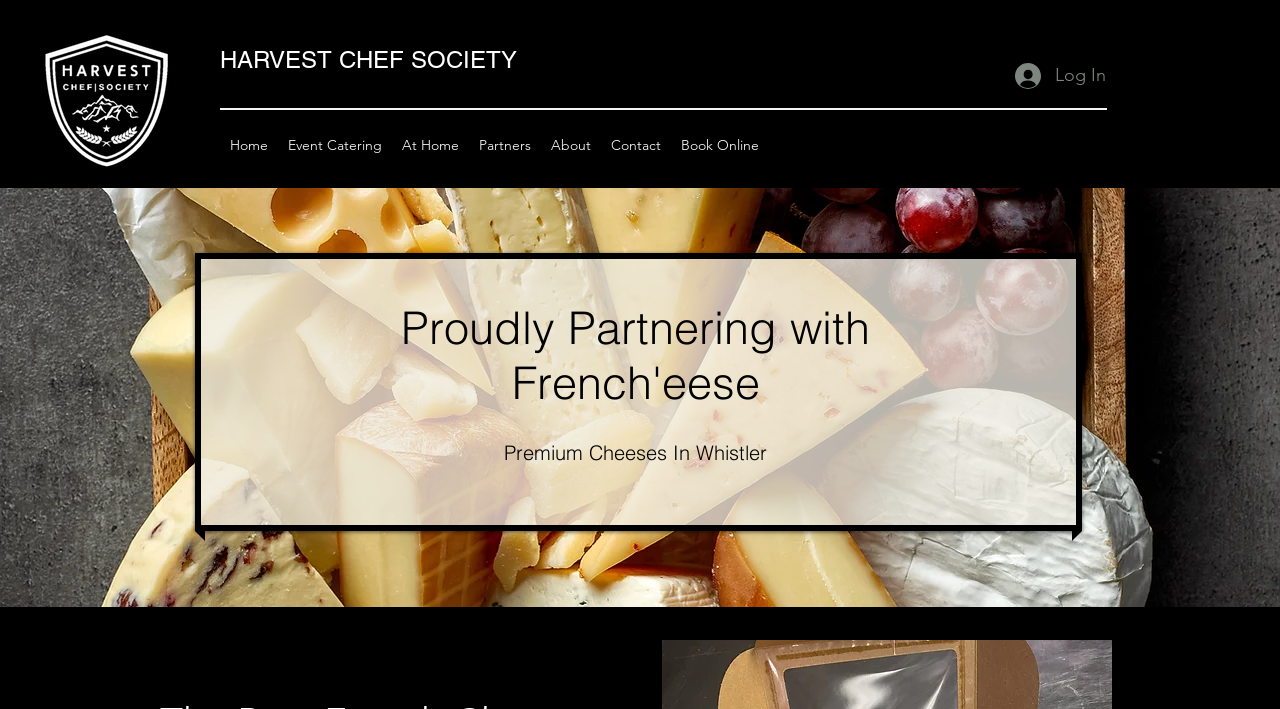Determine the bounding box coordinates of the clickable area required to perform the following instruction: "Book online". The coordinates should be represented as four float numbers between 0 and 1: [left, top, right, bottom].

[0.524, 0.183, 0.601, 0.226]